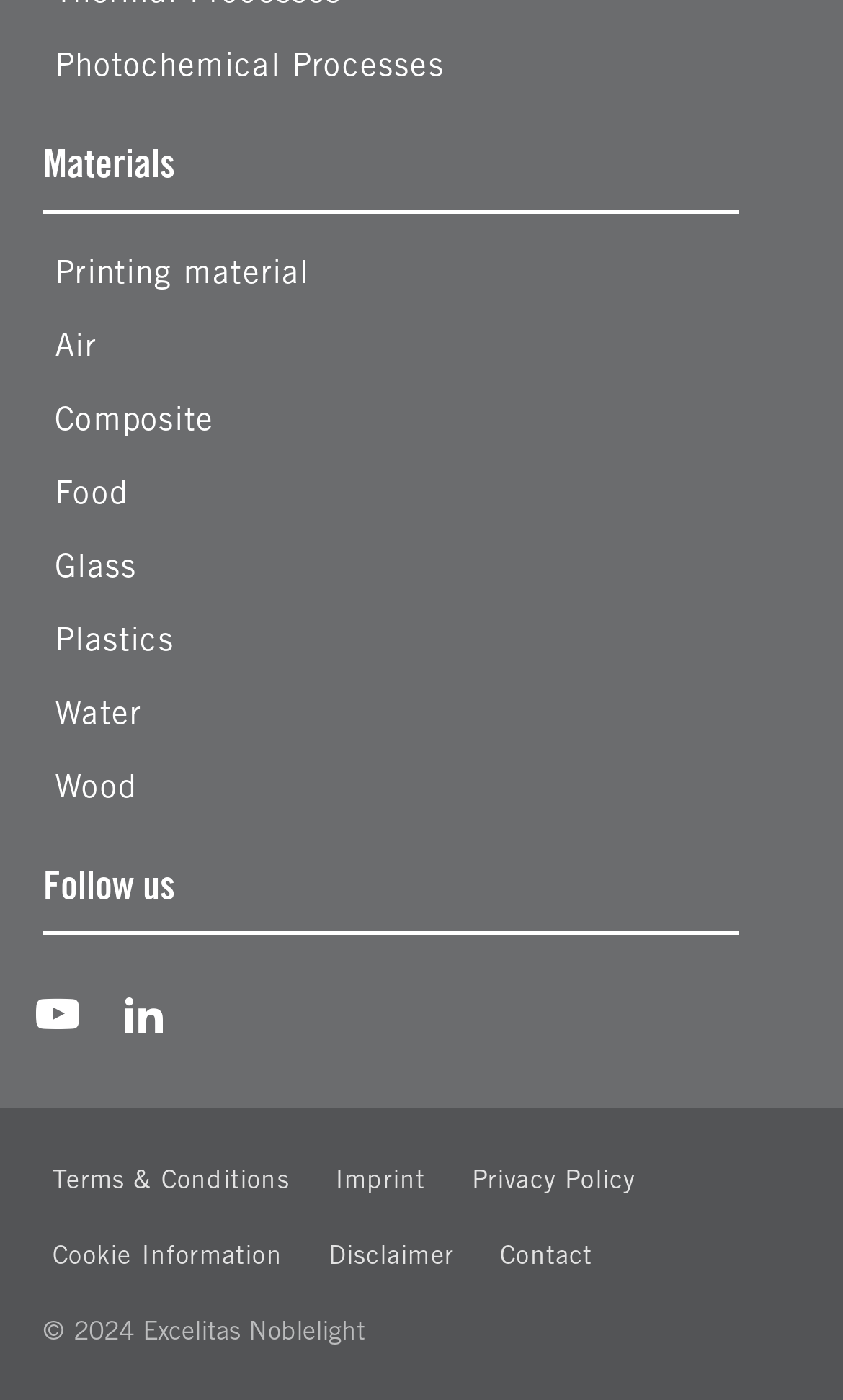Using the description: "Terms & Conditions", determine the UI element's bounding box coordinates. Ensure the coordinates are in the format of four float numbers between 0 and 1, i.e., [left, top, right, bottom].

[0.051, 0.83, 0.343, 0.854]